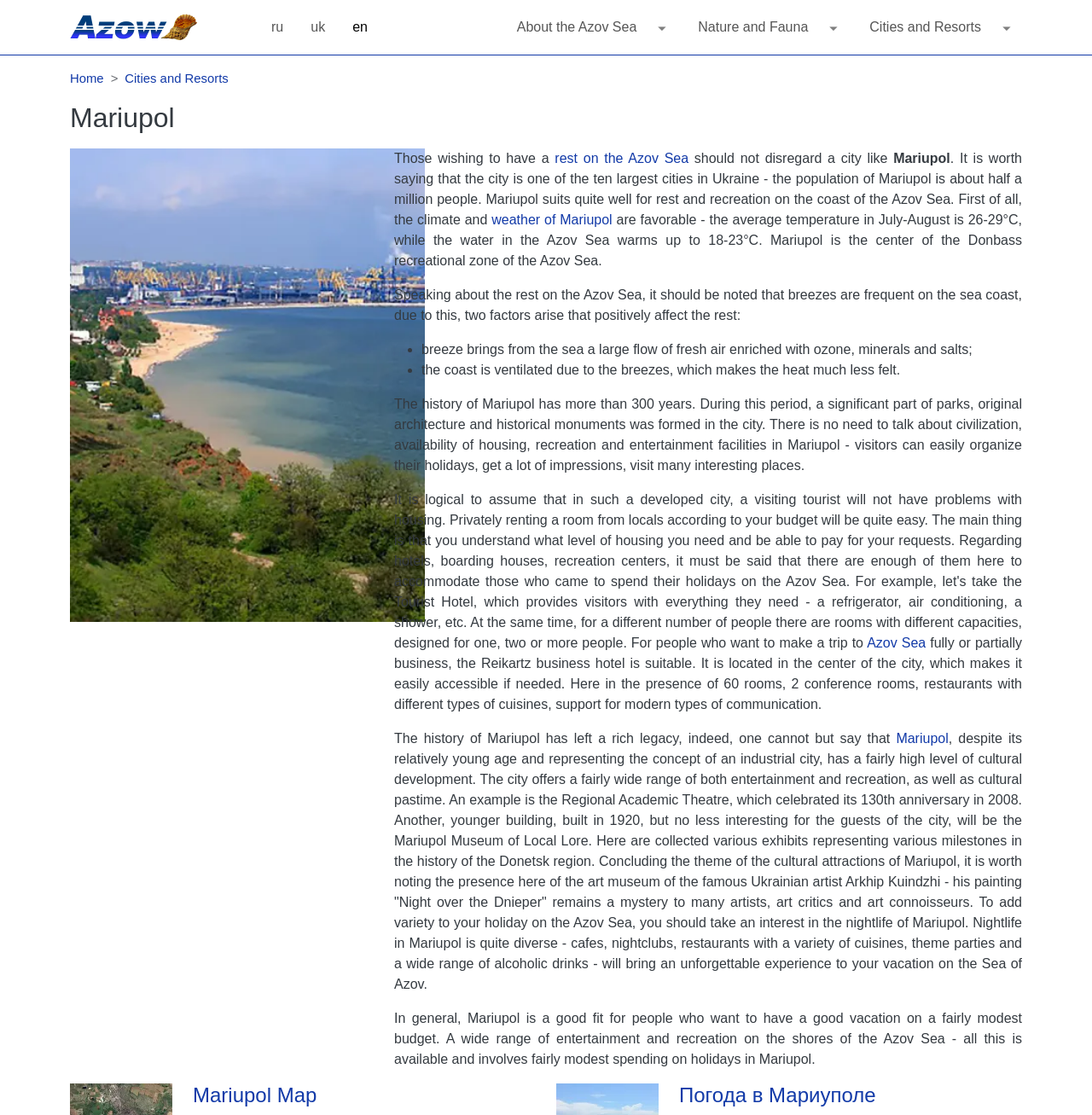Locate the bounding box coordinates of the element I should click to achieve the following instruction: "Click the 'Home' link".

[0.064, 0.008, 0.189, 0.041]